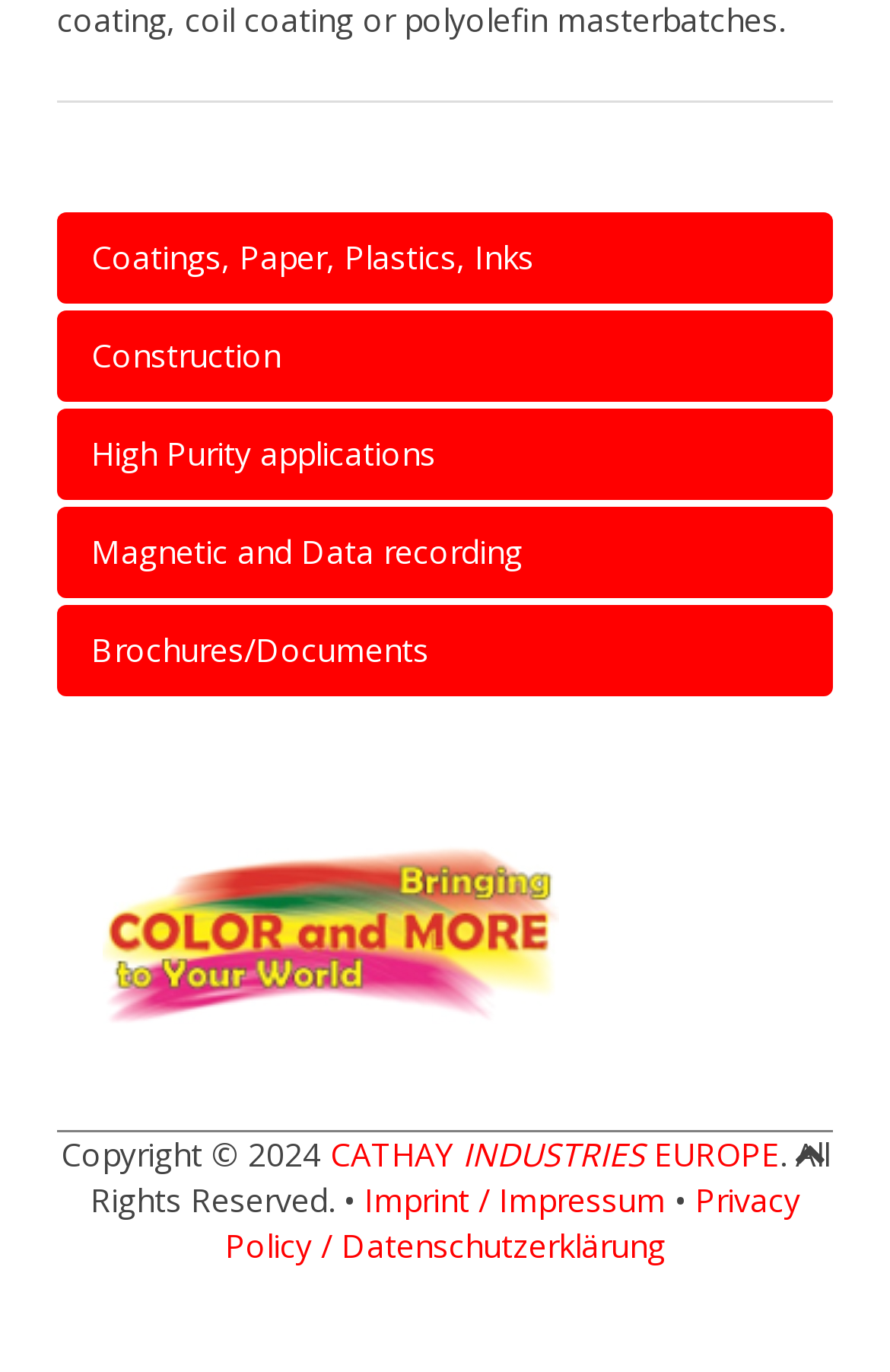What is the company name?
Can you provide an in-depth and detailed response to the question?

By looking at the StaticText elements at the bottom of the webpage, I found that the company name is 'CATHAY INDUSTRIES EUROPE', which is composed of four separate text elements.